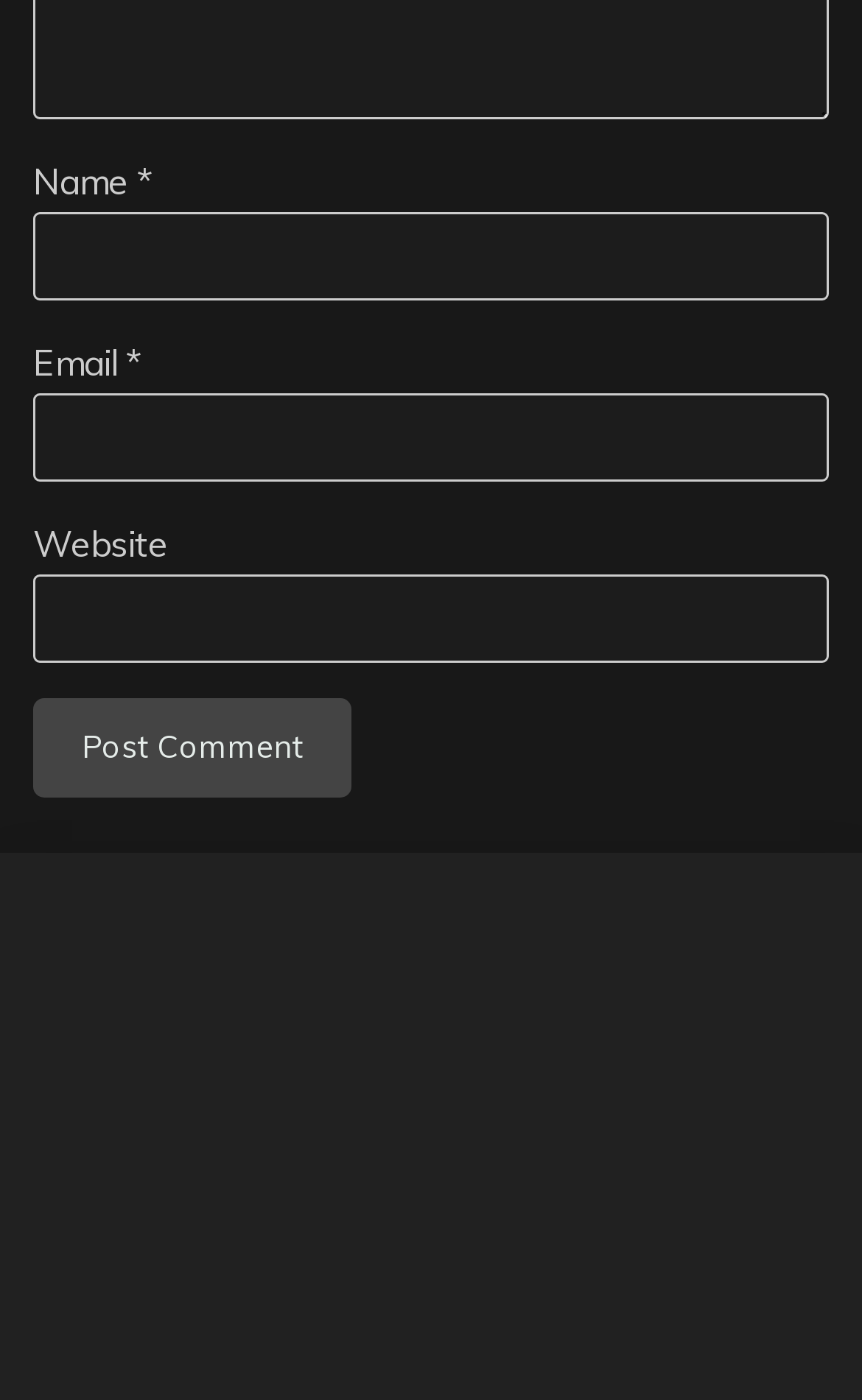What is the label of the third field?
Refer to the screenshot and answer in one word or phrase.

Website